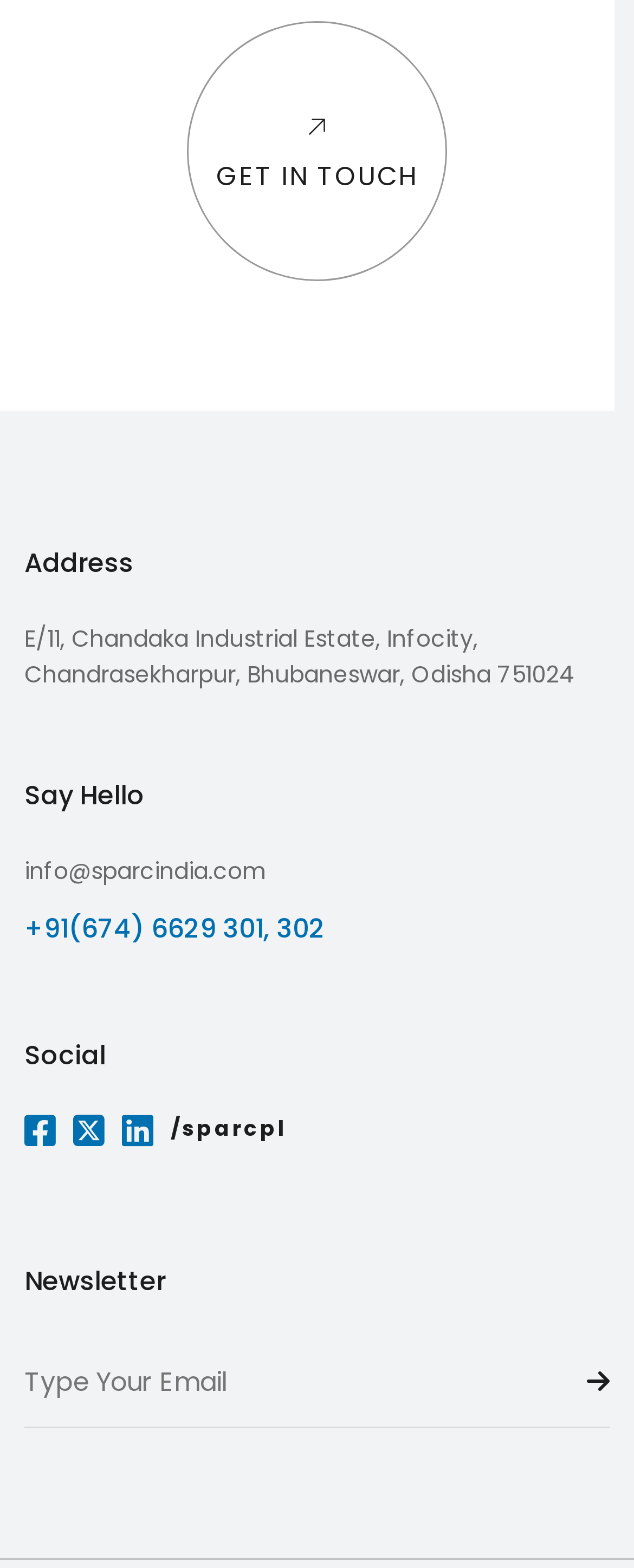Carefully observe the image and respond to the question with a detailed answer:
What is the phone number of the company?

I found the phone number by looking at the heading that says '+91(674) 6629 301, 302' and the link that follows it, which suggests that it's a clickable phone number.